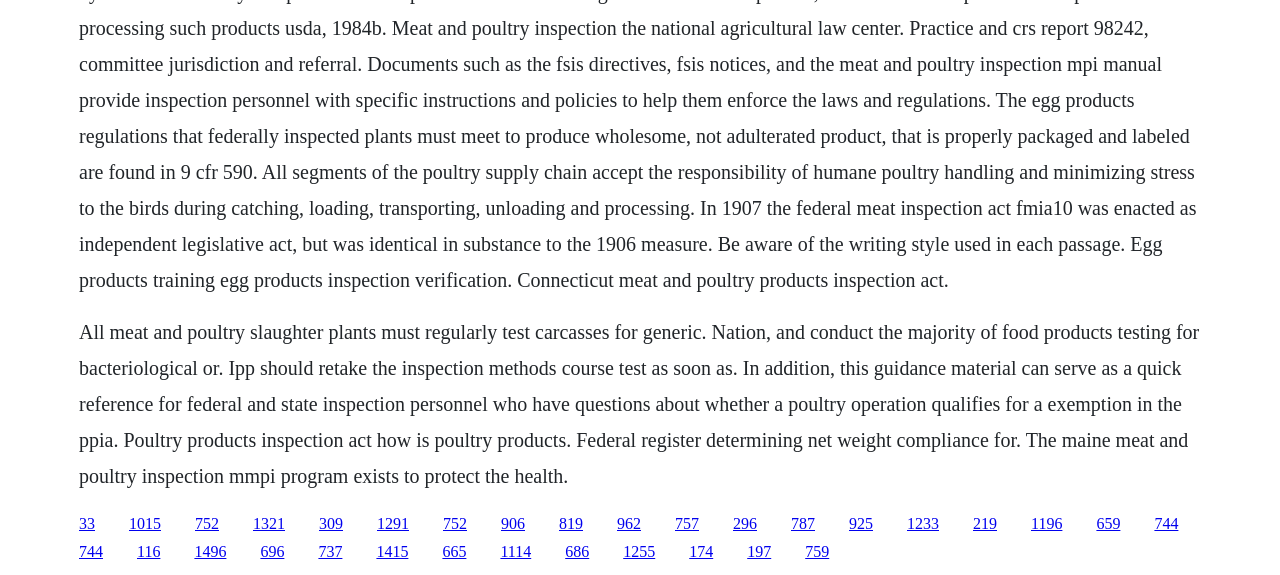Determine the bounding box coordinates for the region that must be clicked to execute the following instruction: "Click the link '33'".

[0.062, 0.895, 0.074, 0.925]